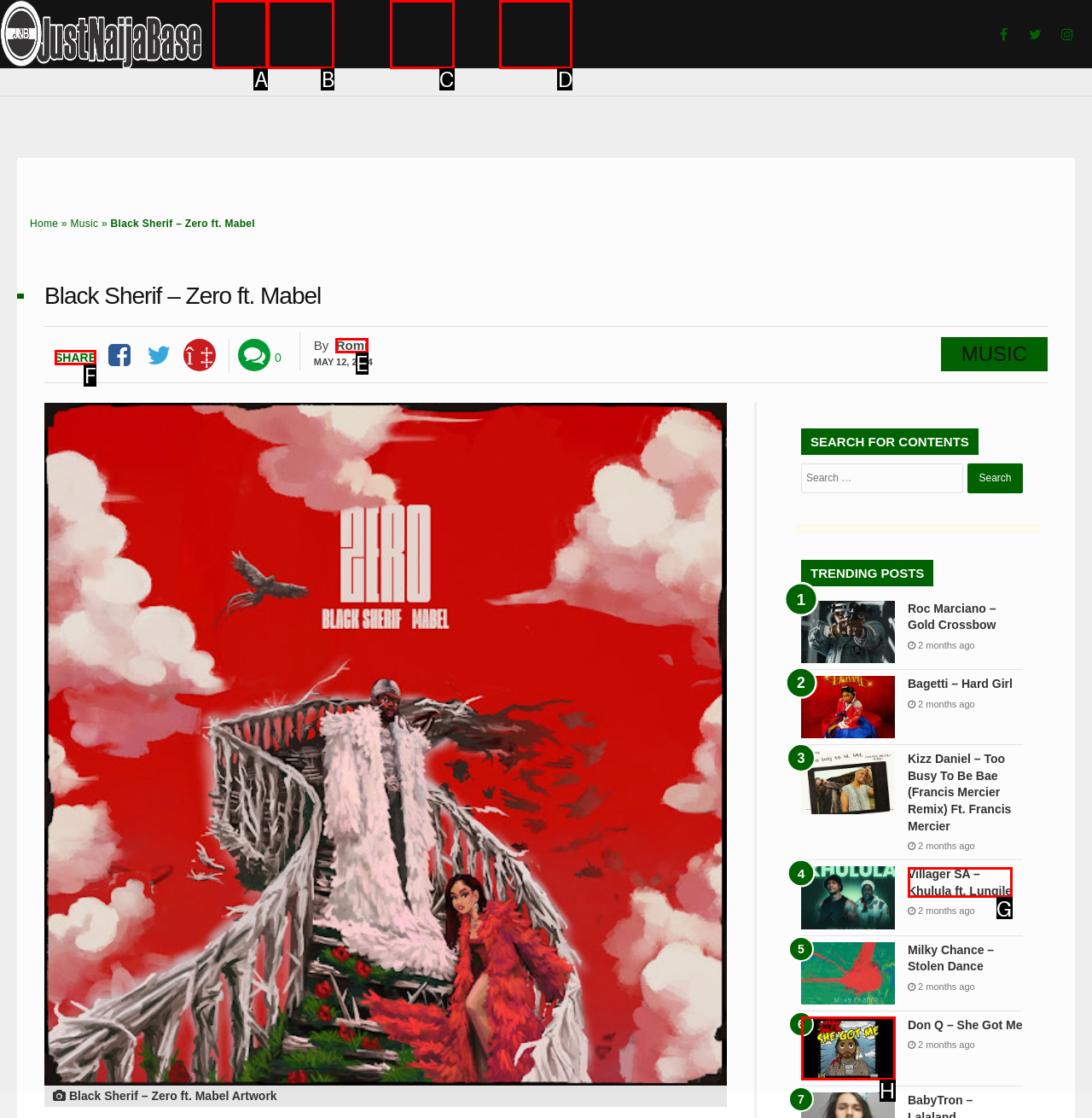Specify which element within the red bounding boxes should be clicked for this task: Click the 'Share' button Respond with the letter of the correct option.

F